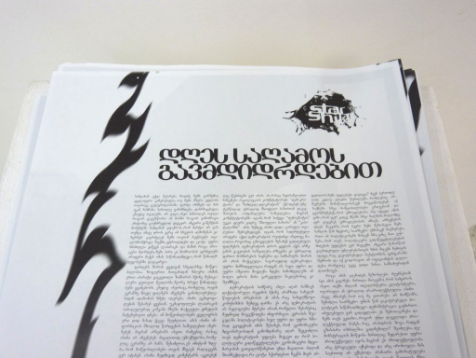Utilize the details in the image to thoroughly answer the following question: What is the layout style of the text?

The caption describes the text as a mix of wide and narrow columns, which indicates a structured layout typical of periodicals, suggesting a well-organized and easy-to-read format.